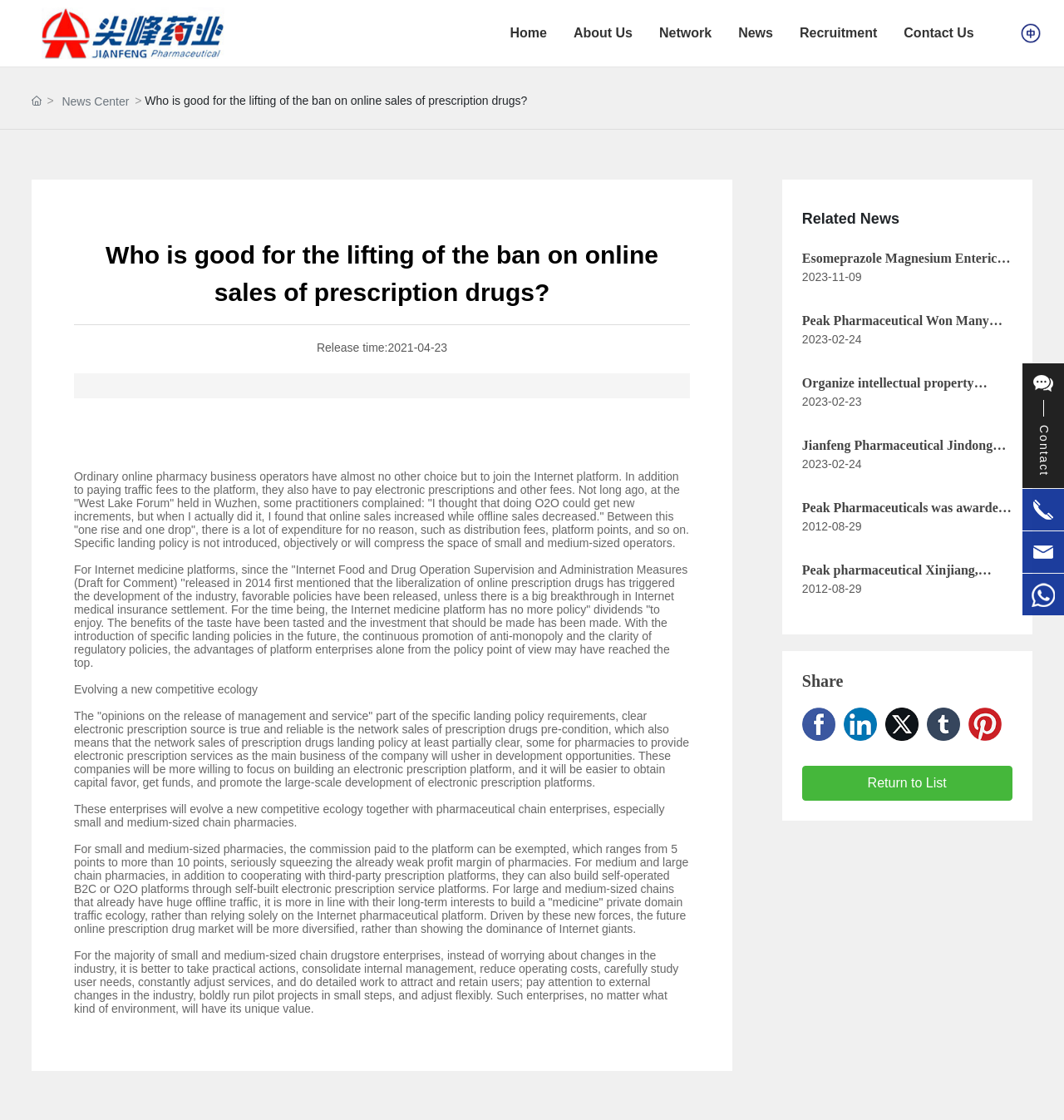What is the topic of the main article?
Provide a detailed answer to the question using information from the image.

The main article is located in the middle of the webpage, and its title is 'Who is good for the lifting of the ban on online sales of prescription drugs?'. The article discusses the topic of online sales of prescription drugs and its related policies.